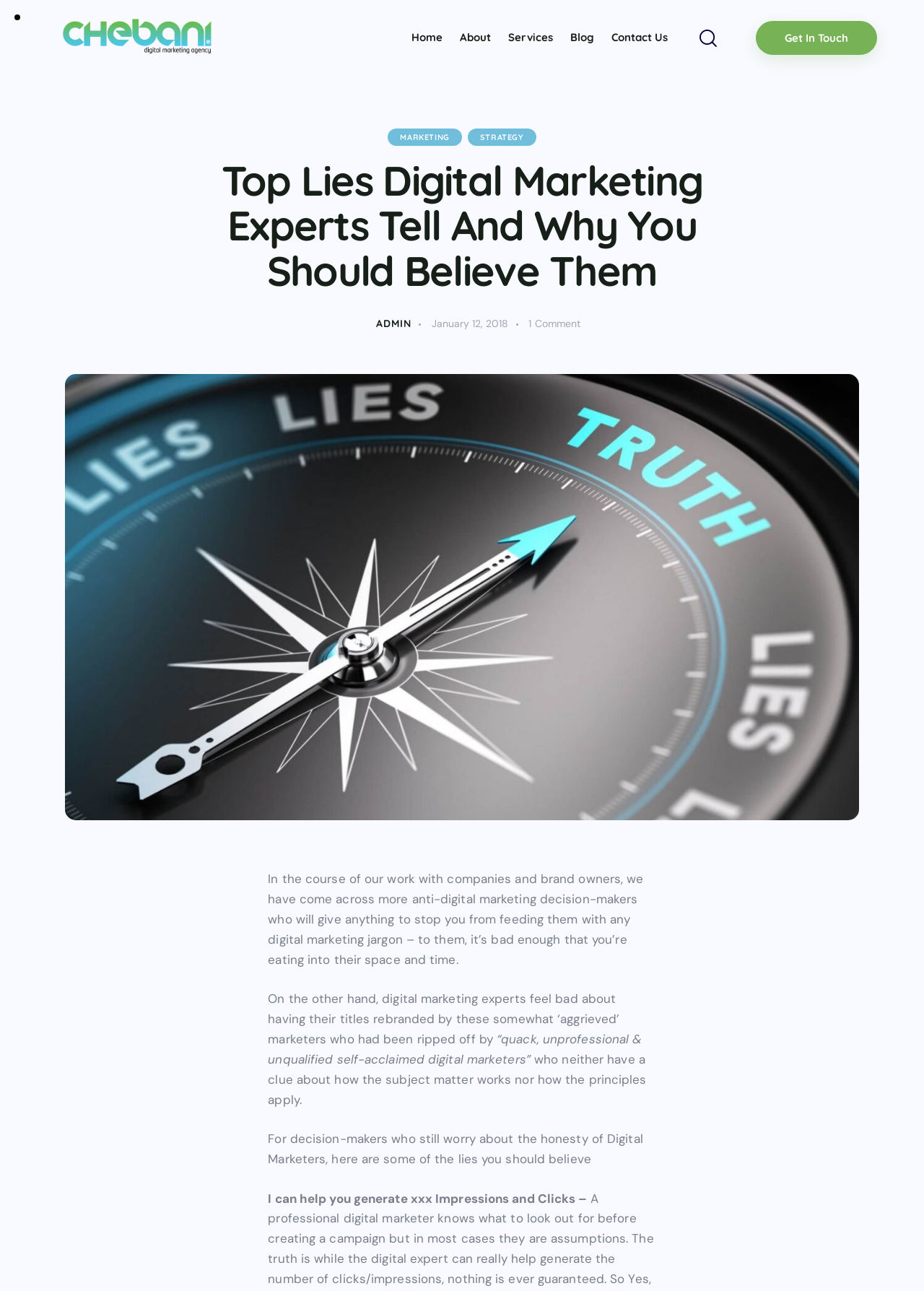What is the topic of the article?
Look at the screenshot and provide an in-depth answer.

The topic of the article can be inferred from the image caption and the static text elements, which suggest that the article is about the lies that digital marketing experts tell.